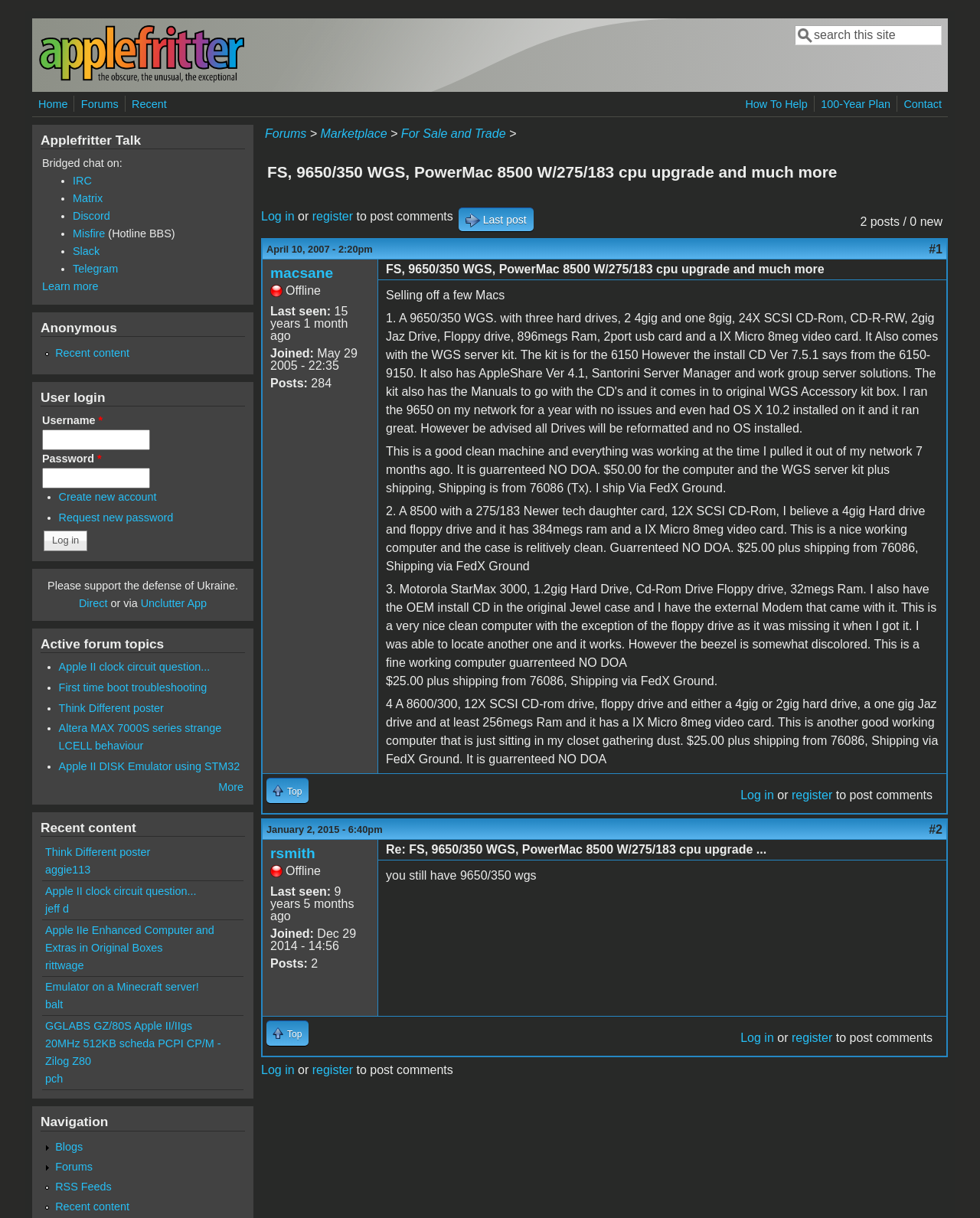What is the 'Applefritter Talk' section about?
Observe the image and answer the question with a one-word or short phrase response.

Bridged chat platforms